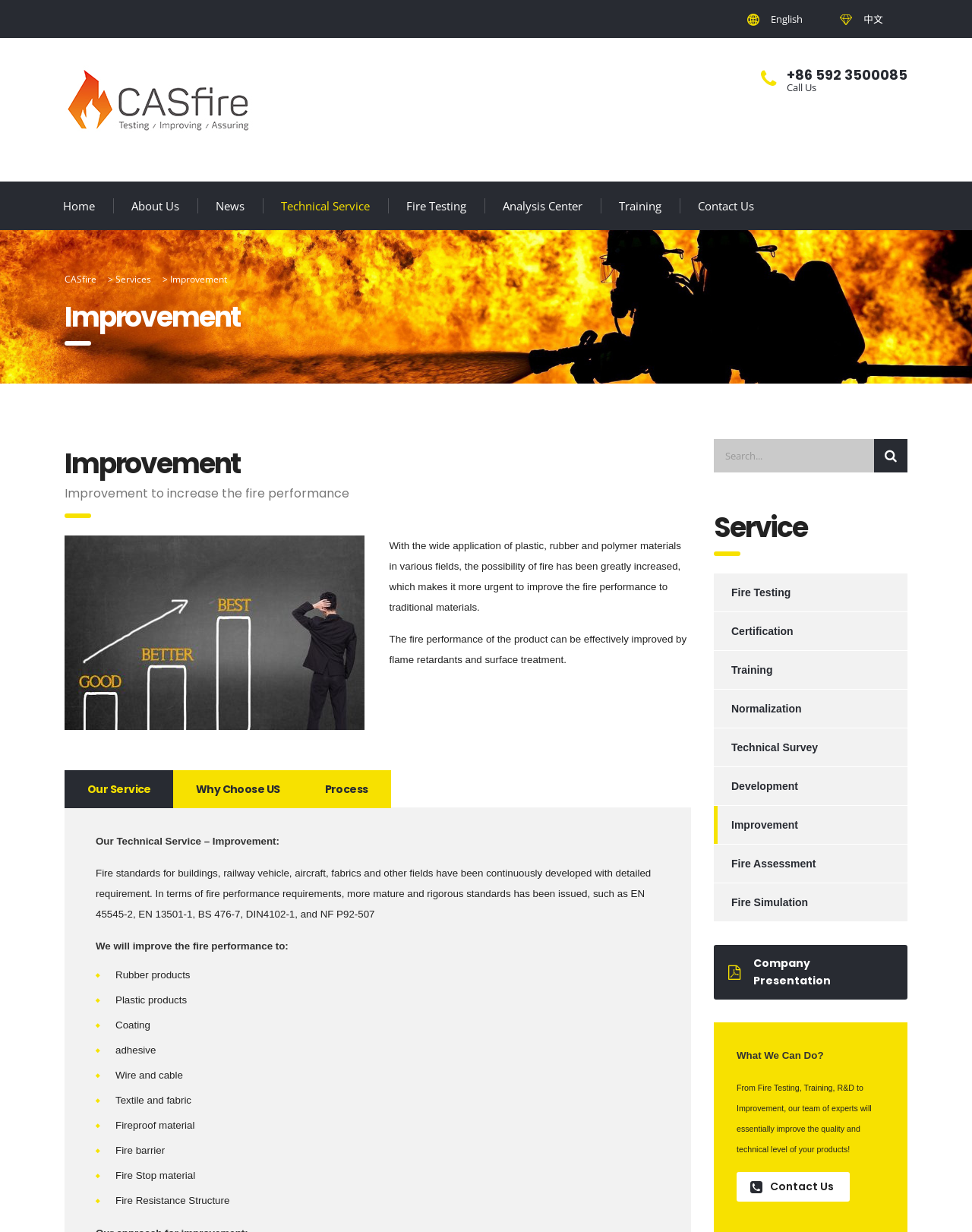Given the description "Why Choose US", determine the bounding box of the corresponding UI element.

[0.178, 0.625, 0.311, 0.656]